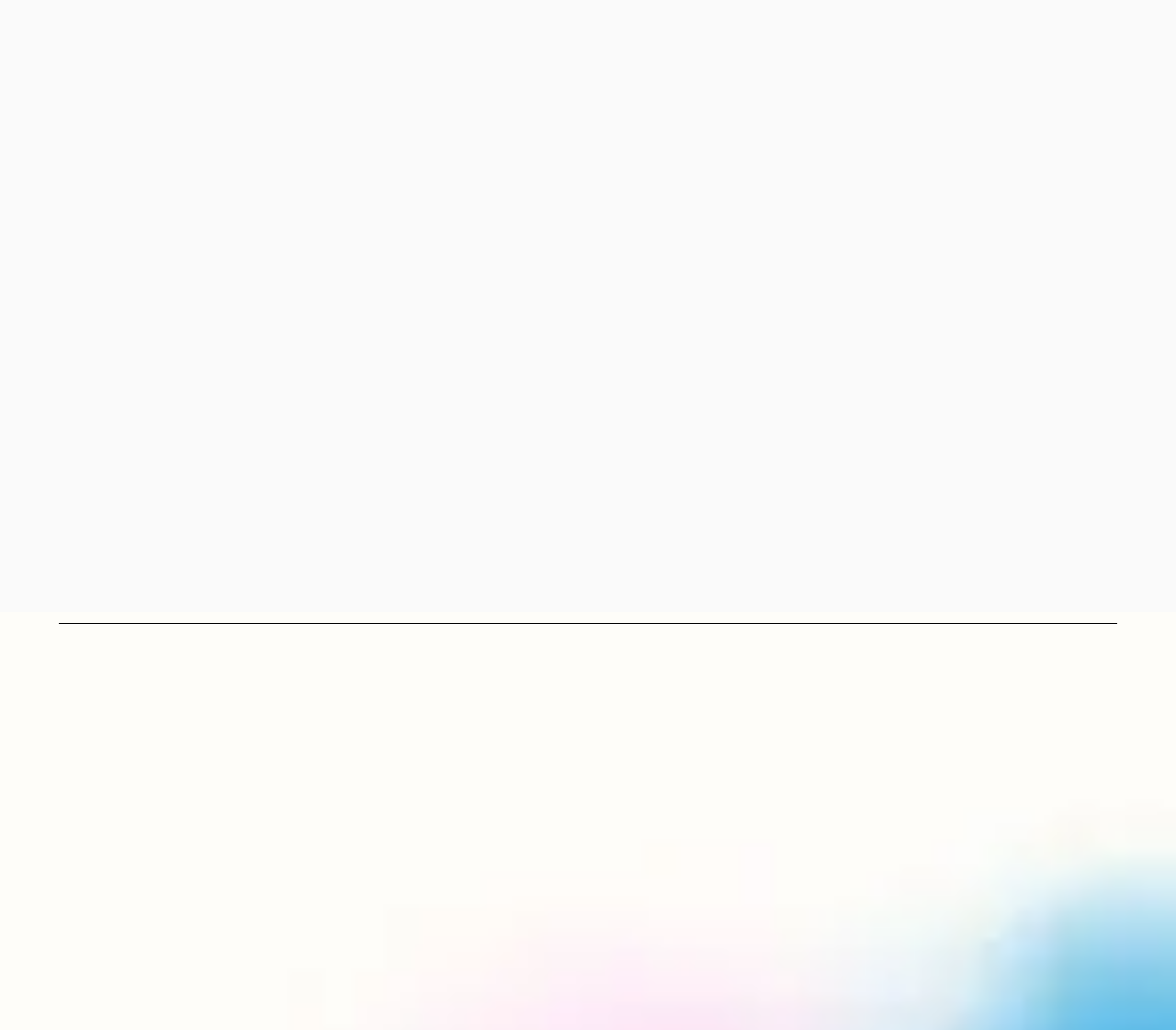Pinpoint the bounding box coordinates of the area that must be clicked to complete this instruction: "Click submit".

[0.391, 0.488, 0.609, 0.535]